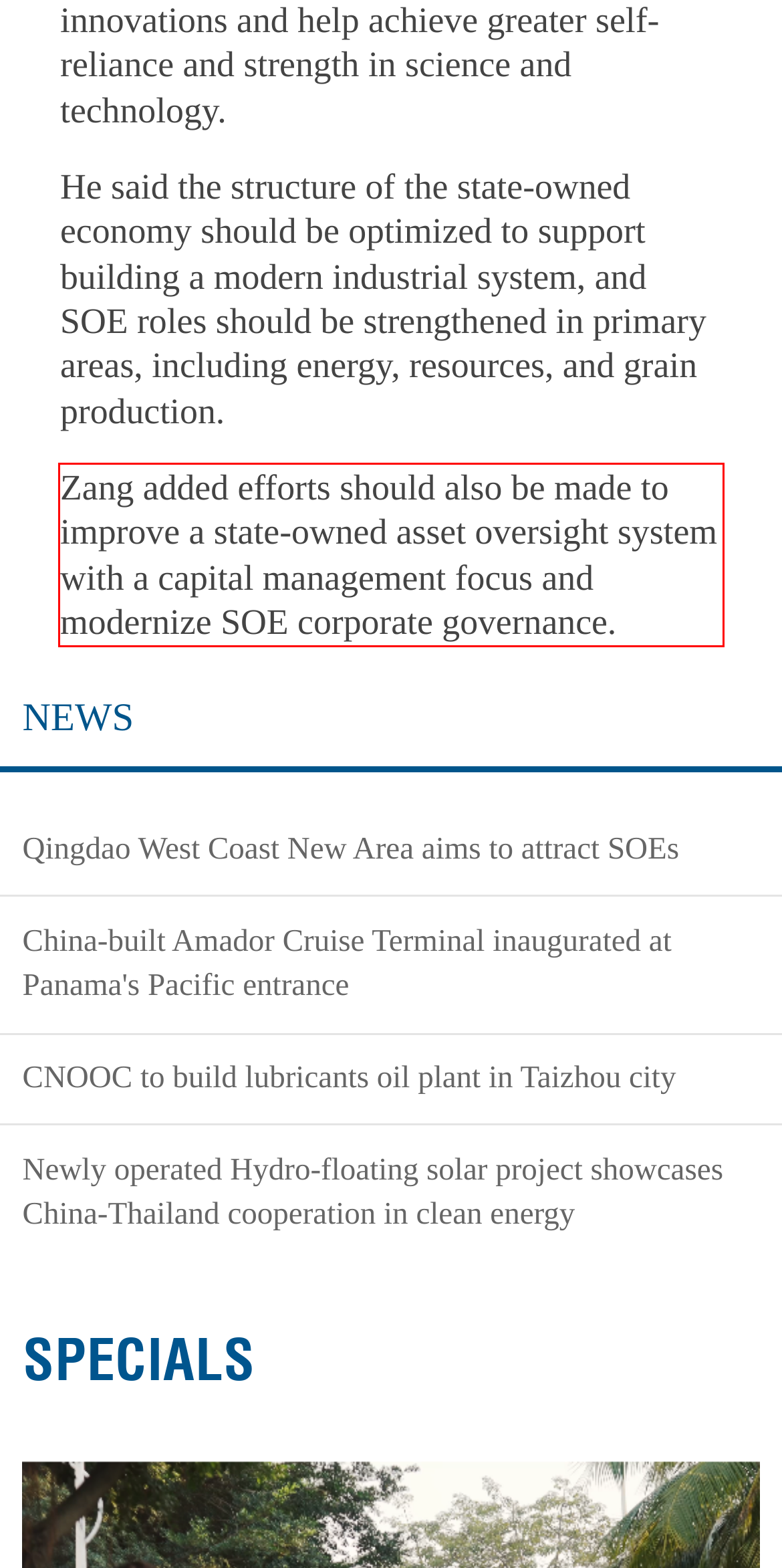Examine the webpage screenshot and use OCR to obtain the text inside the red bounding box.

Zang added efforts should also be made to improve a state-owned asset oversight system with a capital management focus and modernize SOE corporate governance.